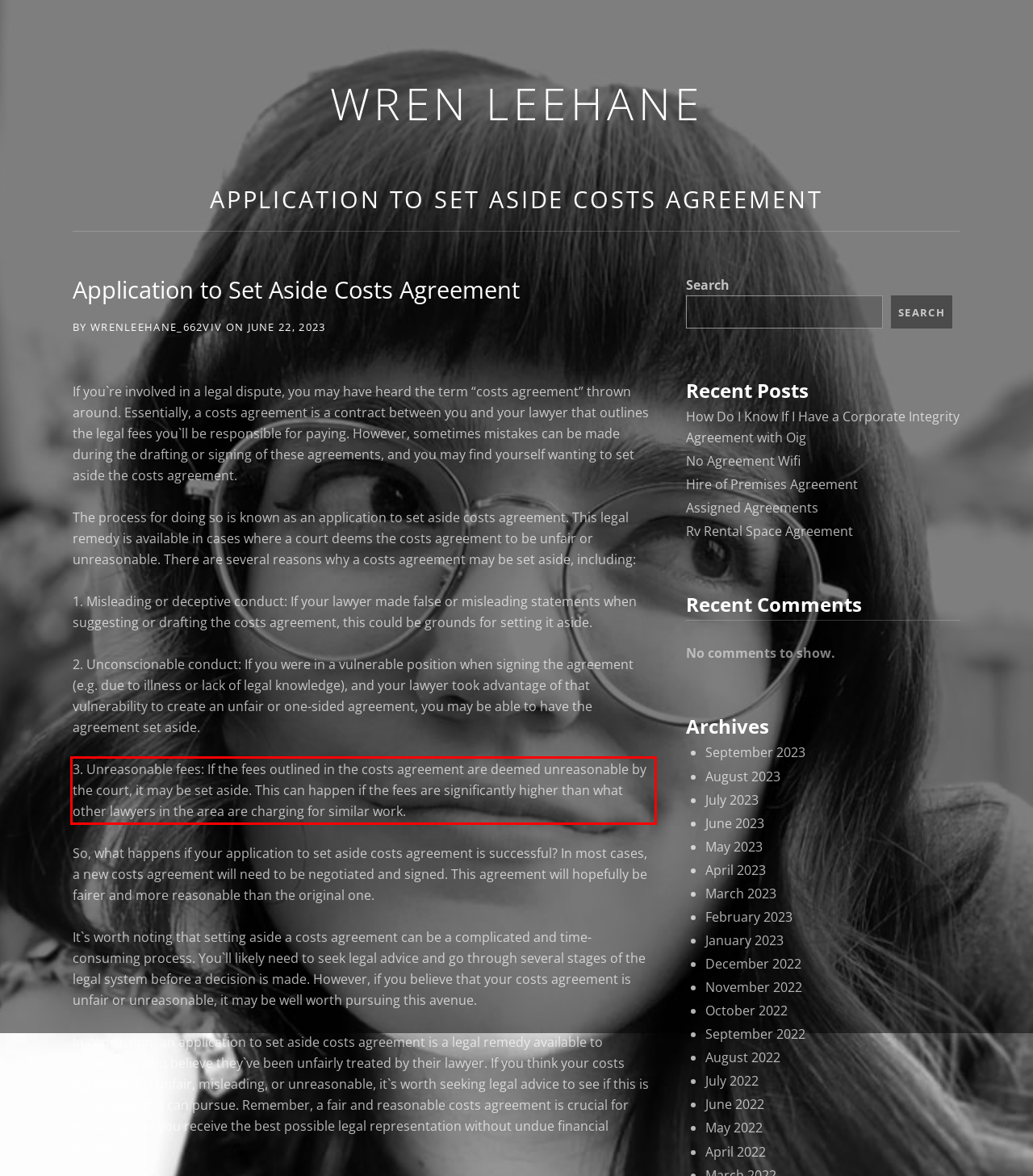You have a screenshot of a webpage, and there is a red bounding box around a UI element. Utilize OCR to extract the text within this red bounding box.

3. Unreasonable fees: If the fees outlined in the costs agreement are deemed unreasonable by the court, it may be set aside. This can happen if the fees are significantly higher than what other lawyers in the area are charging for similar work.